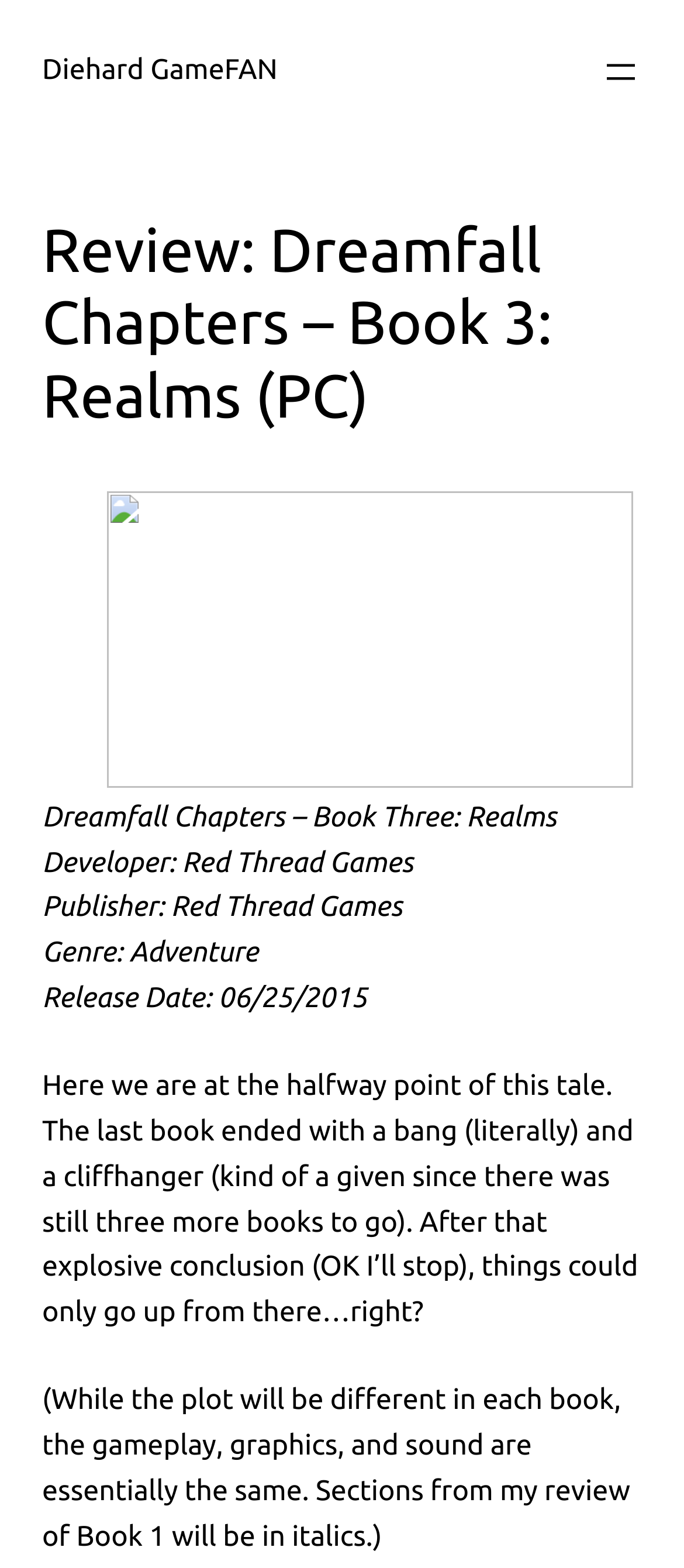What is the main heading of this webpage? Please extract and provide it.

Review: Dreamfall Chapters – Book 3: Realms (PC)